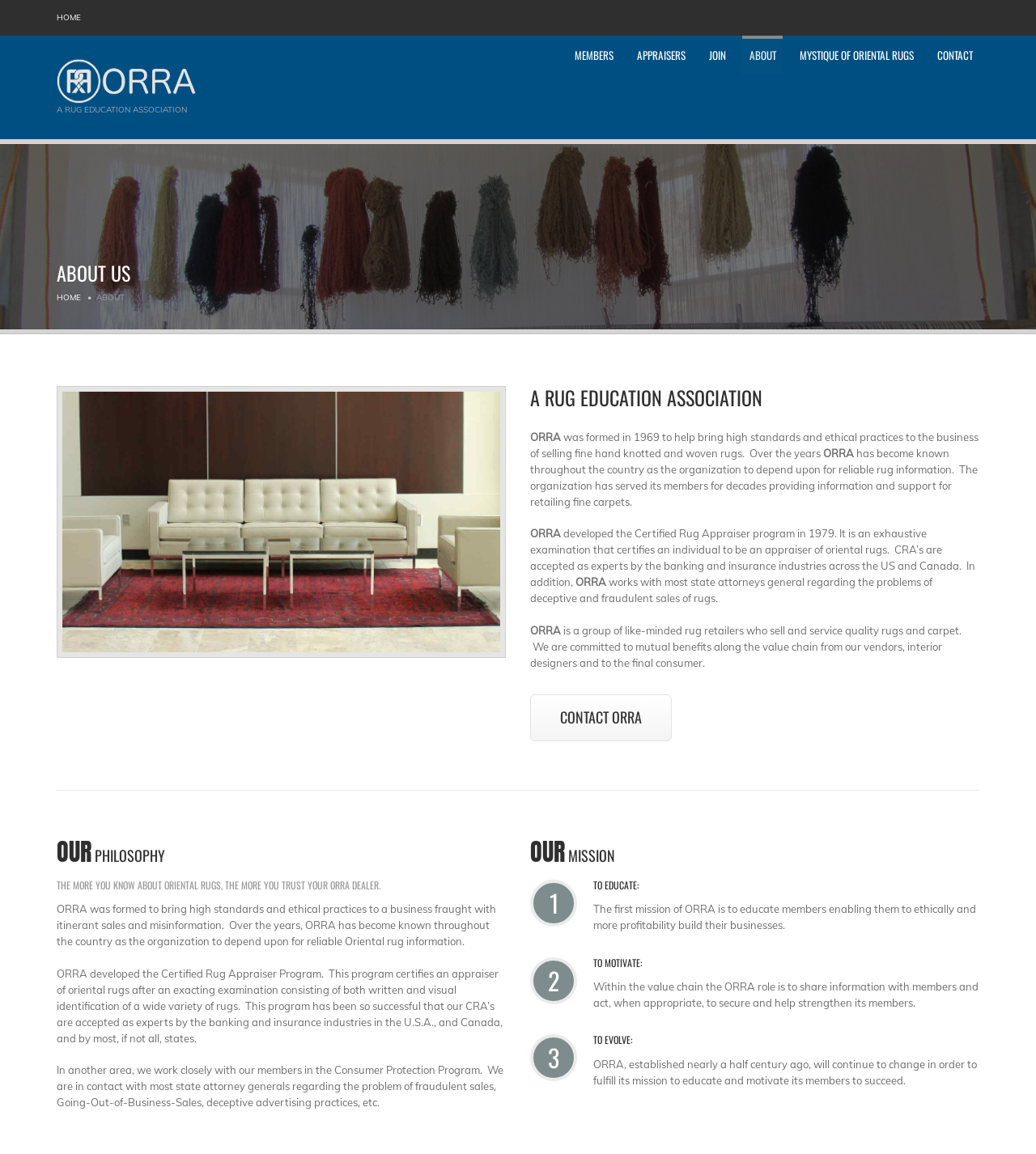Indicate the bounding box coordinates of the element that must be clicked to execute the instruction: "Click JOIN". The coordinates should be given as four float numbers between 0 and 1, i.e., [left, top, right, bottom].

[0.588, 0.031, 0.632, 0.111]